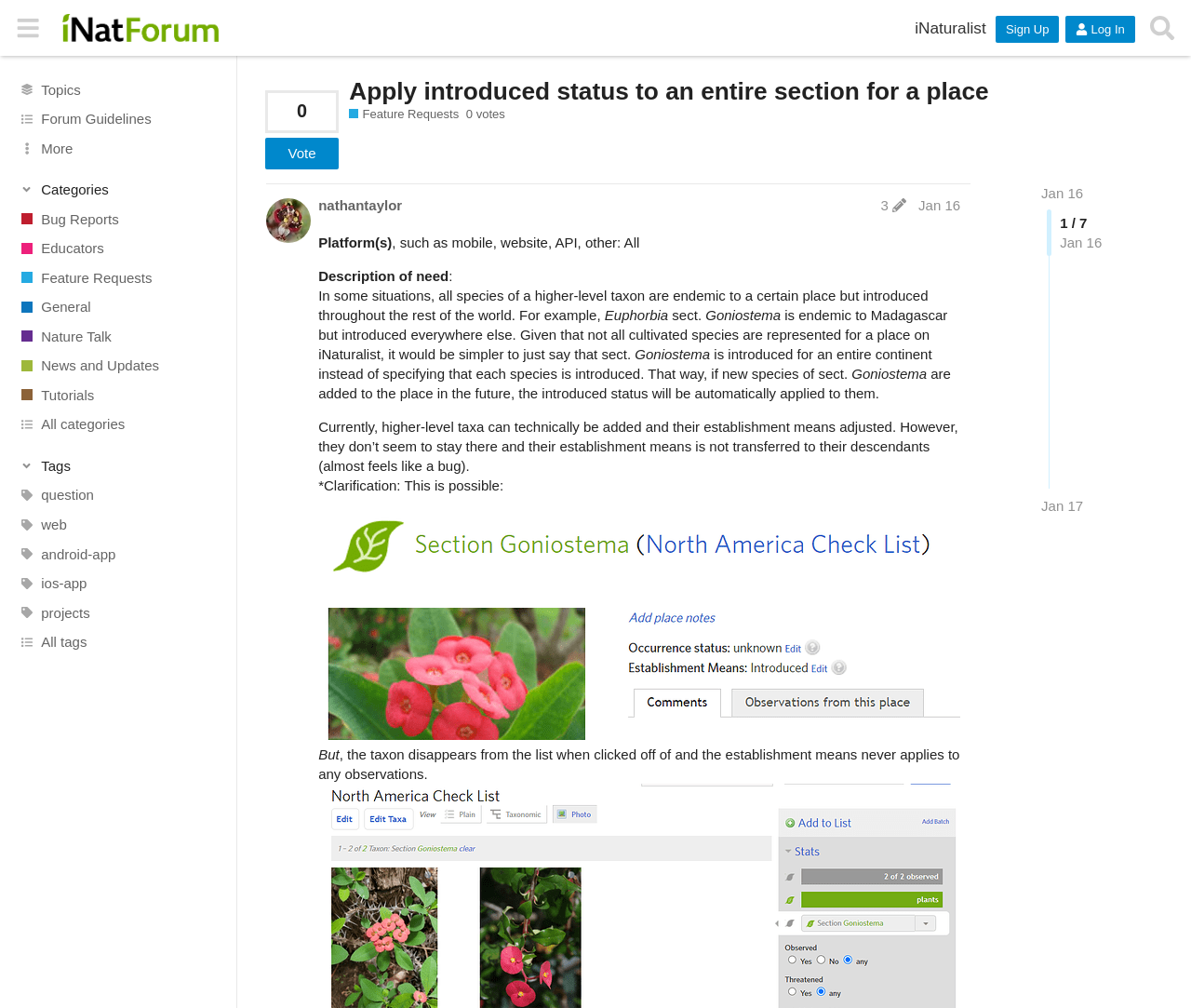Find the bounding box coordinates of the element I should click to carry out the following instruction: "Click the 'Sign Up' button".

[0.836, 0.016, 0.889, 0.042]